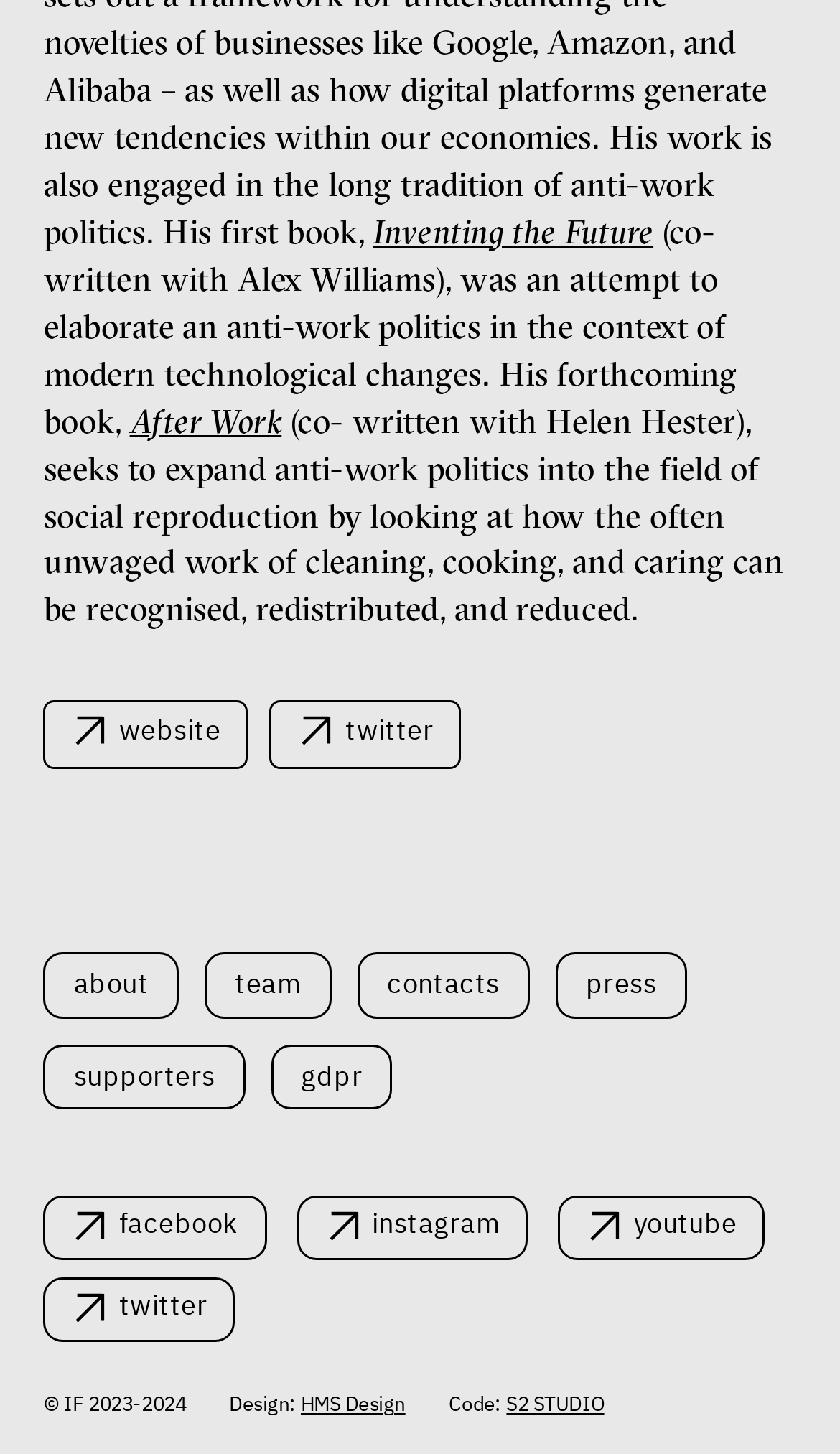Kindly respond to the following question with a single word or a brief phrase: 
What is the name of the book co-written with Alex Williams?

Inventing the Future